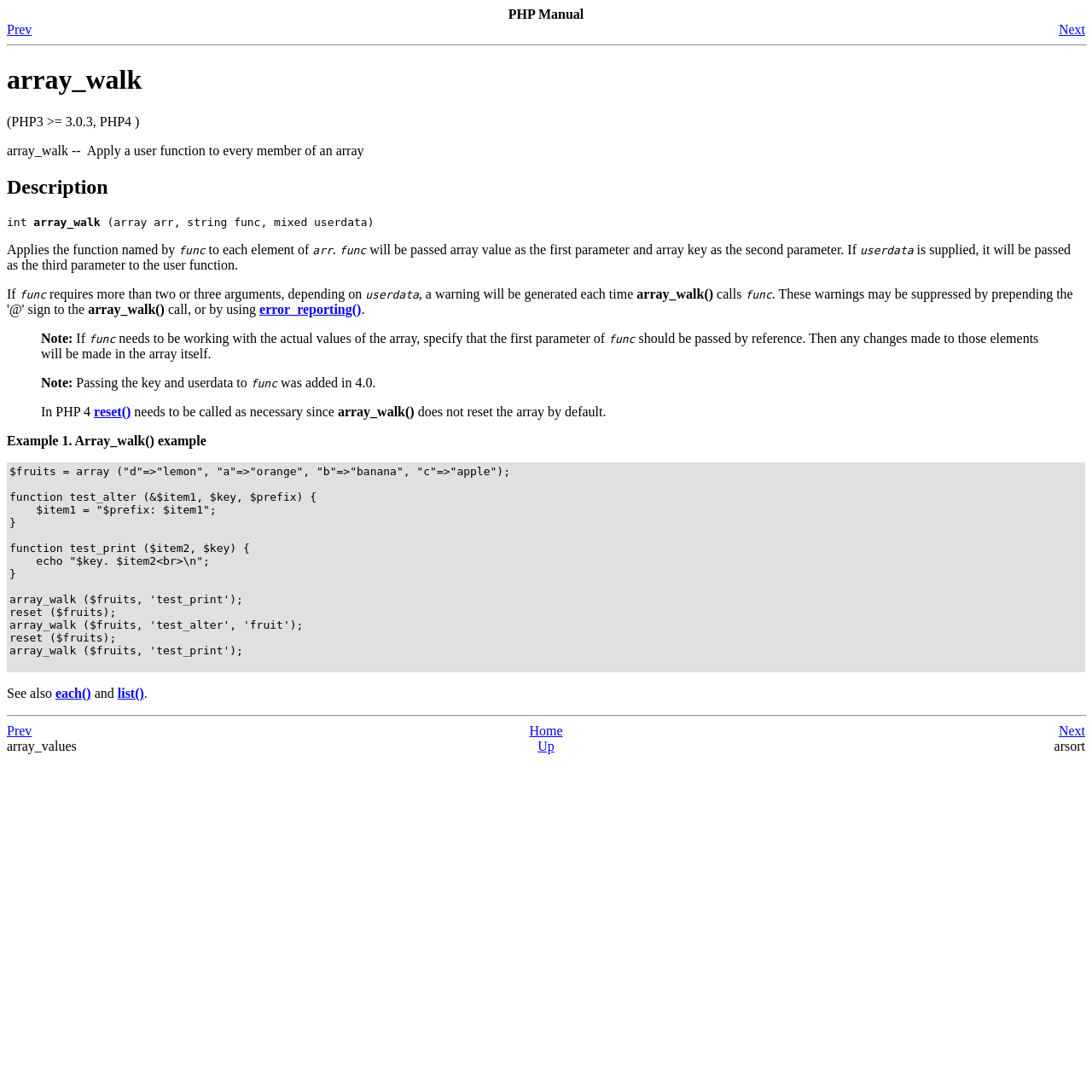Please identify the bounding box coordinates of the region to click in order to complete the task: "Click on Prev". The coordinates must be four float numbers between 0 and 1, specified as [left, top, right, bottom].

[0.006, 0.02, 0.105, 0.034]